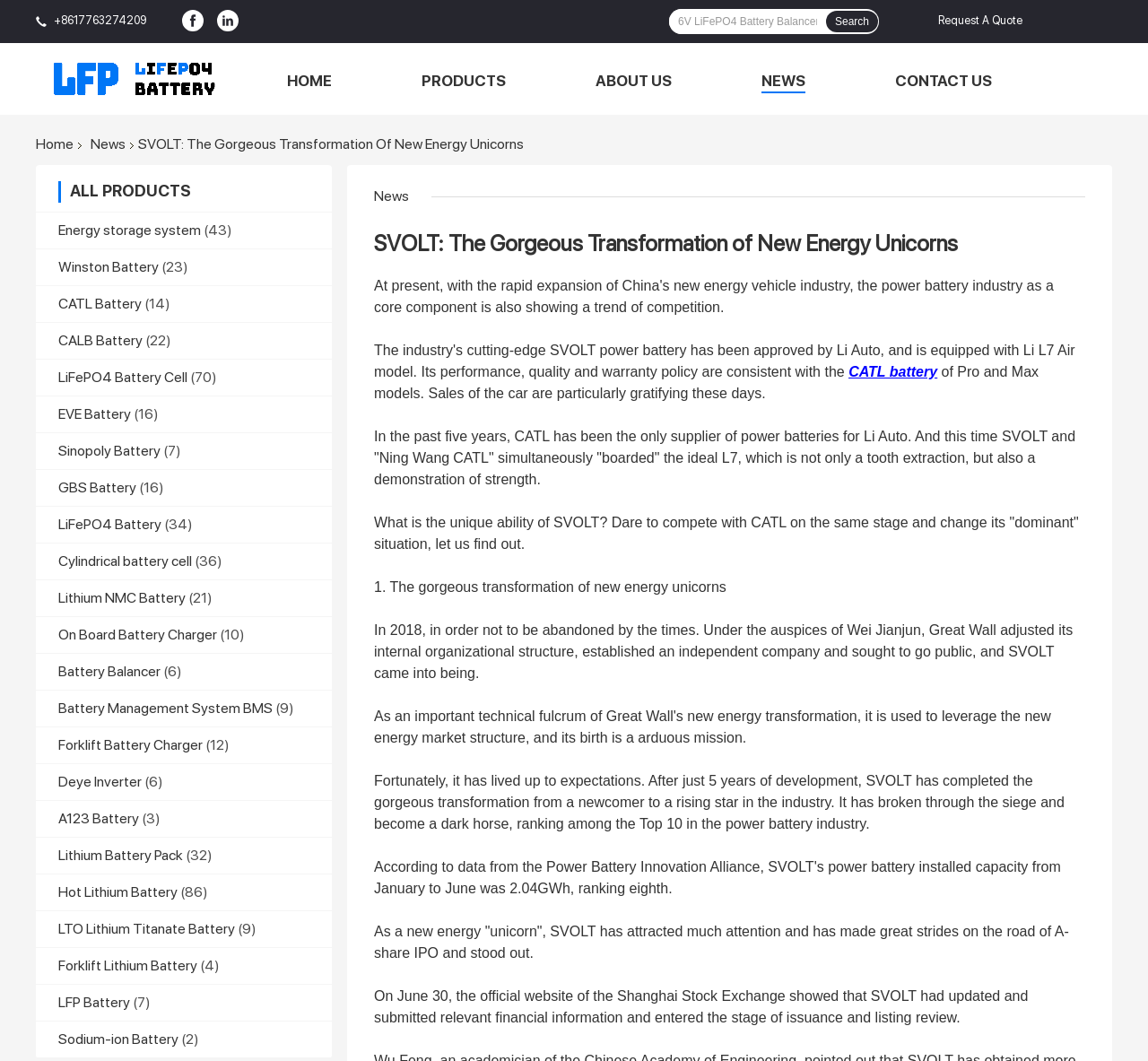Specify the bounding box coordinates for the region that must be clicked to perform the given instruction: "View LiFePO4 battery products".

[0.051, 0.486, 0.141, 0.503]